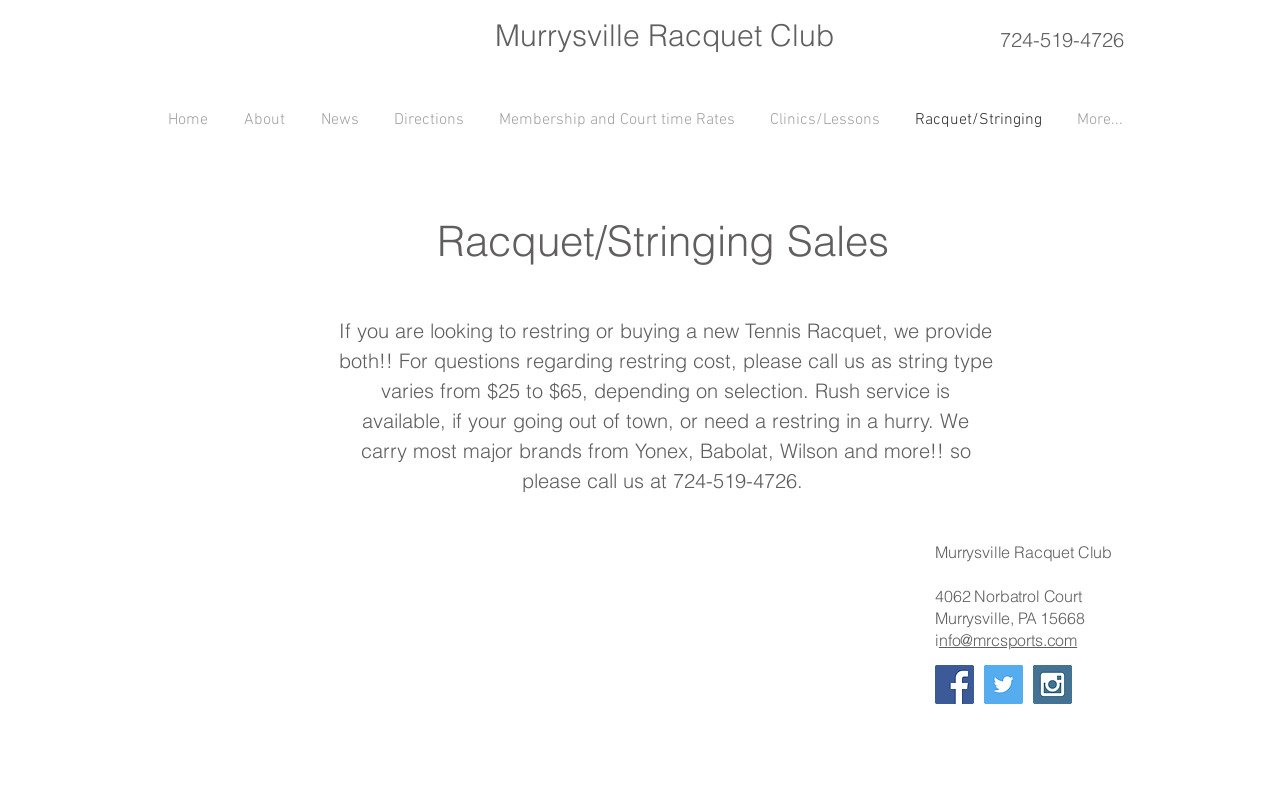Please provide a one-word or short phrase answer to the question:
What is the address of Murrysville Racquet Club?

4062 Norbatrol Court, Murrysville, PA 15668